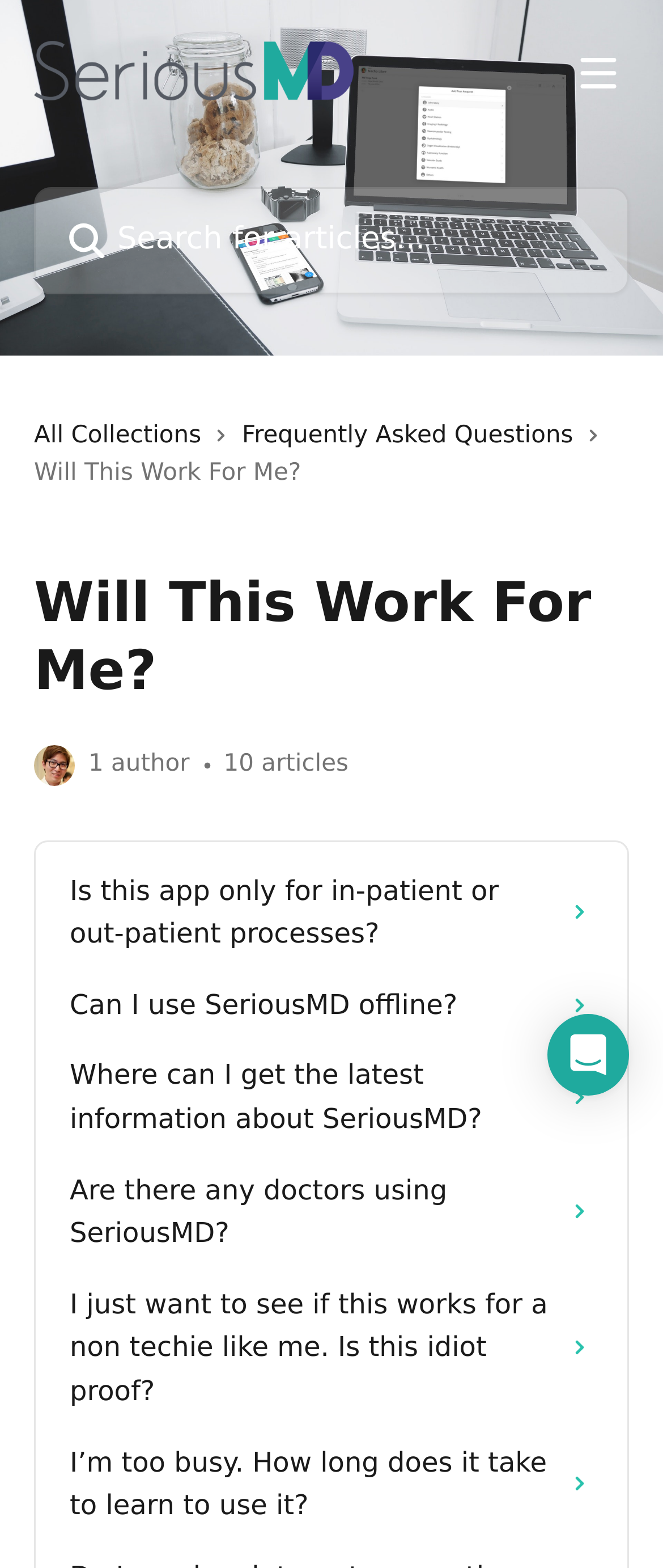Determine the bounding box coordinates for the clickable element required to fulfill the instruction: "Read frequently asked questions". Provide the coordinates as four float numbers between 0 and 1, i.e., [left, top, right, bottom].

[0.365, 0.266, 0.885, 0.29]